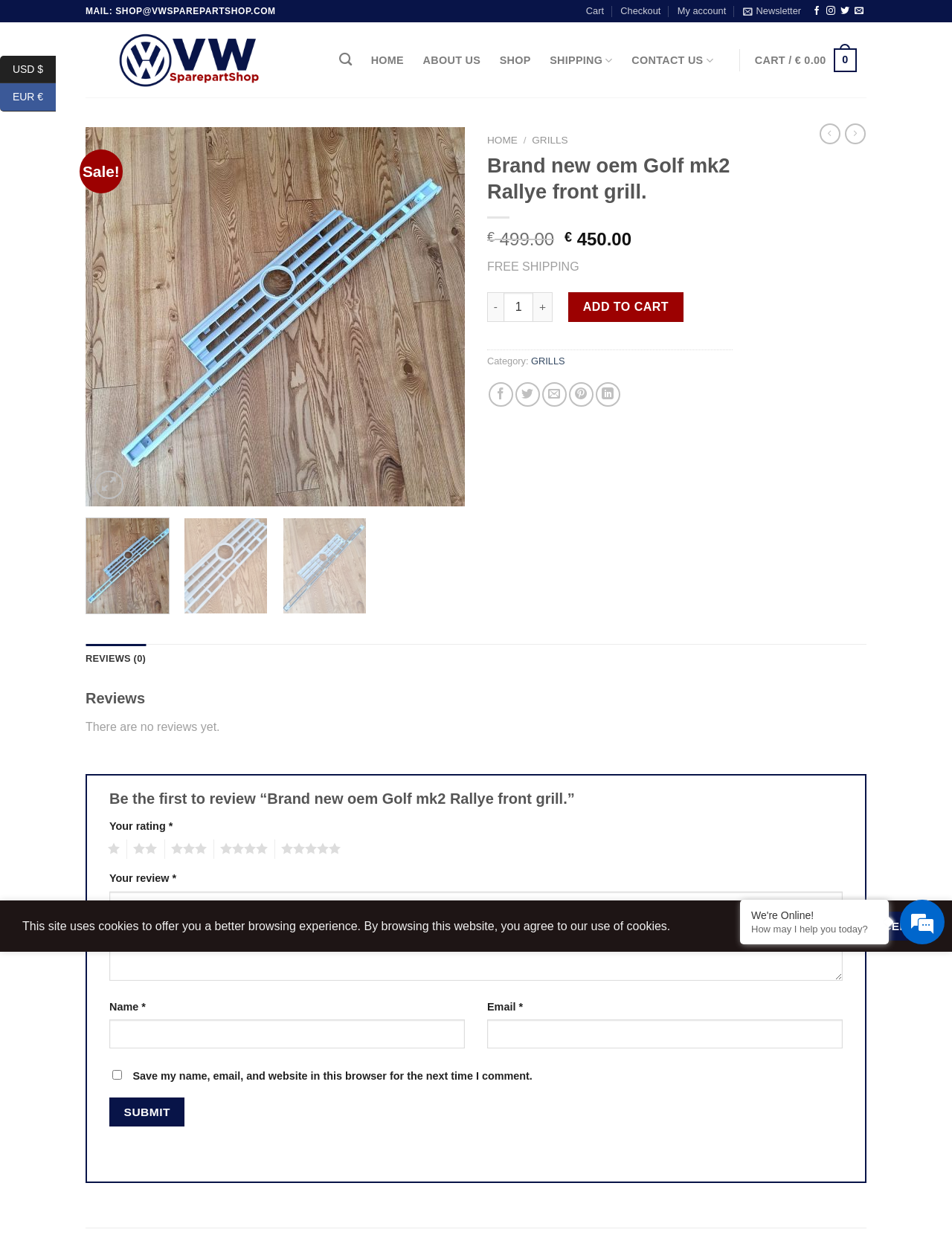Identify the bounding box coordinates of the area that should be clicked in order to complete the given instruction: "Search for products". The bounding box coordinates should be four float numbers between 0 and 1, i.e., [left, top, right, bottom].

[0.346, 0.041, 0.38, 0.055]